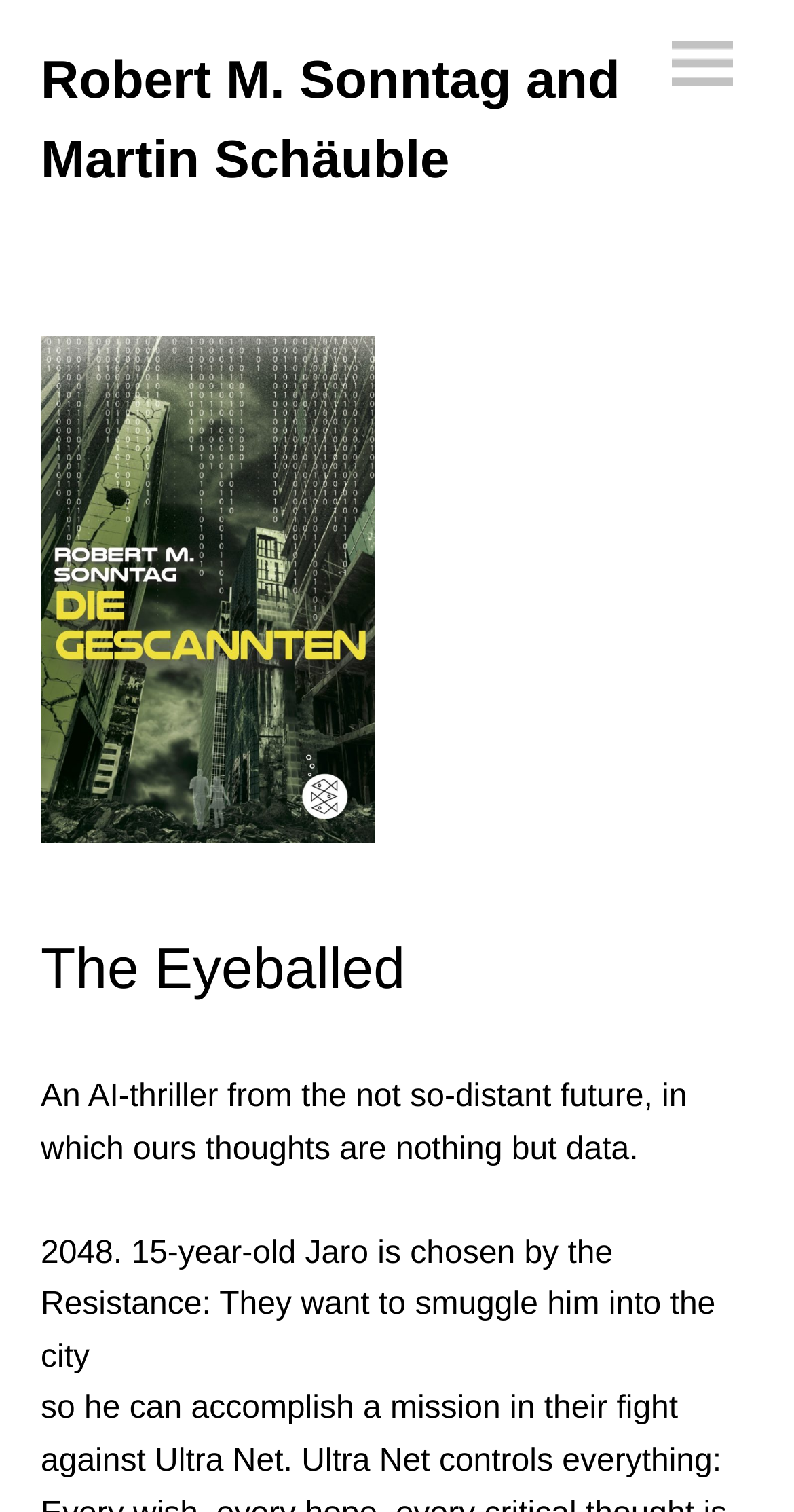Please find and generate the text of the main header of the webpage.

Robert M. Sonntag and Martin Schäuble